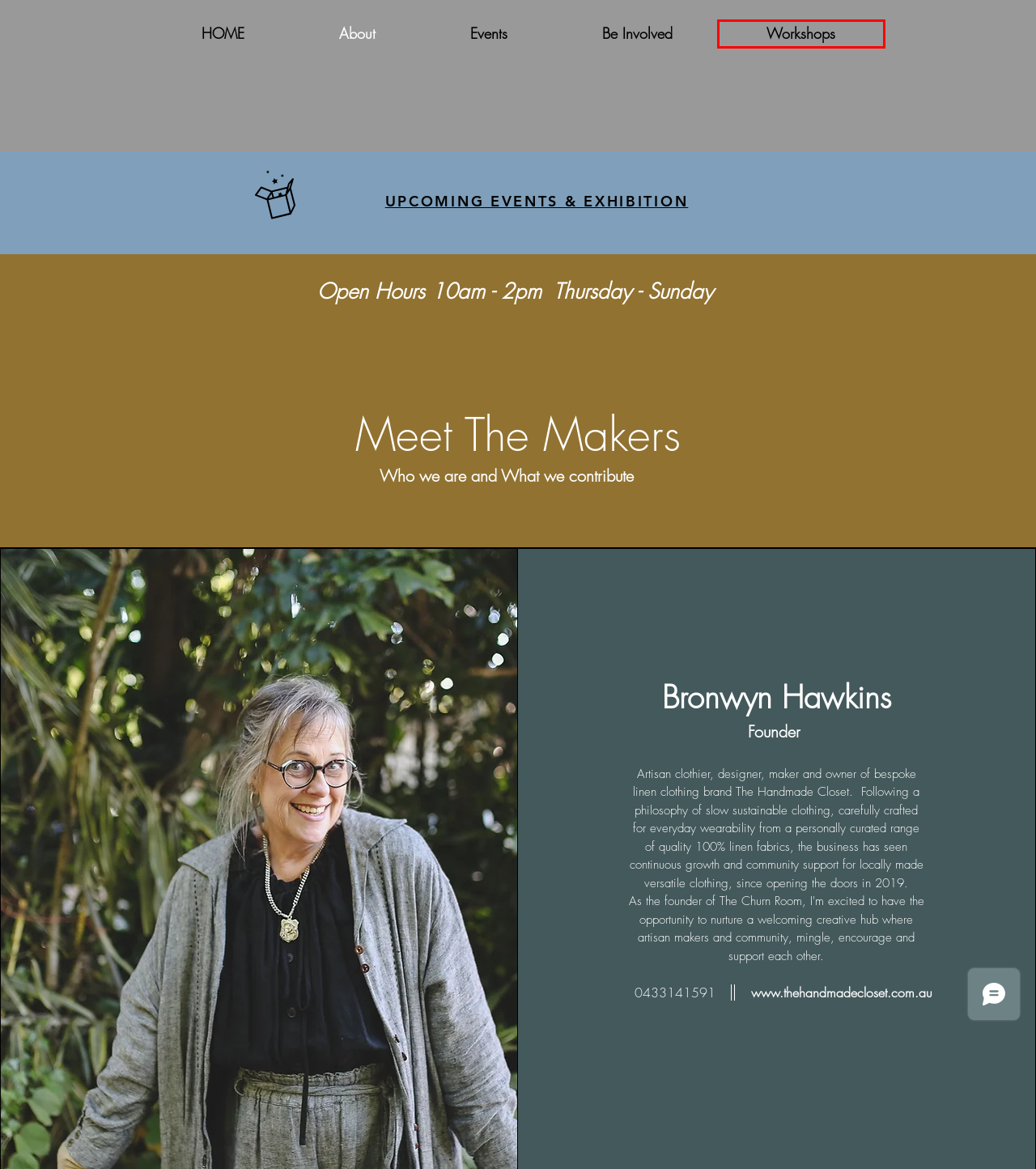You have a screenshot showing a webpage with a red bounding box highlighting an element. Choose the webpage description that best fits the new webpage after clicking the highlighted element. The descriptions are:
A. HOME | The Churn Room
B. Workshops | The Churn Room
C. ABOUT & NEWS | mysite
D. Keepsake Quality Wooden Animal Figurines and Toys | NOM Handcrafted
E. Donna Saunders Ceramics
F. Linen clothing Australia | The Handmade Closet | Queensland
G. About  | The Churn Room
H. Illuminate | The Churn Room

B